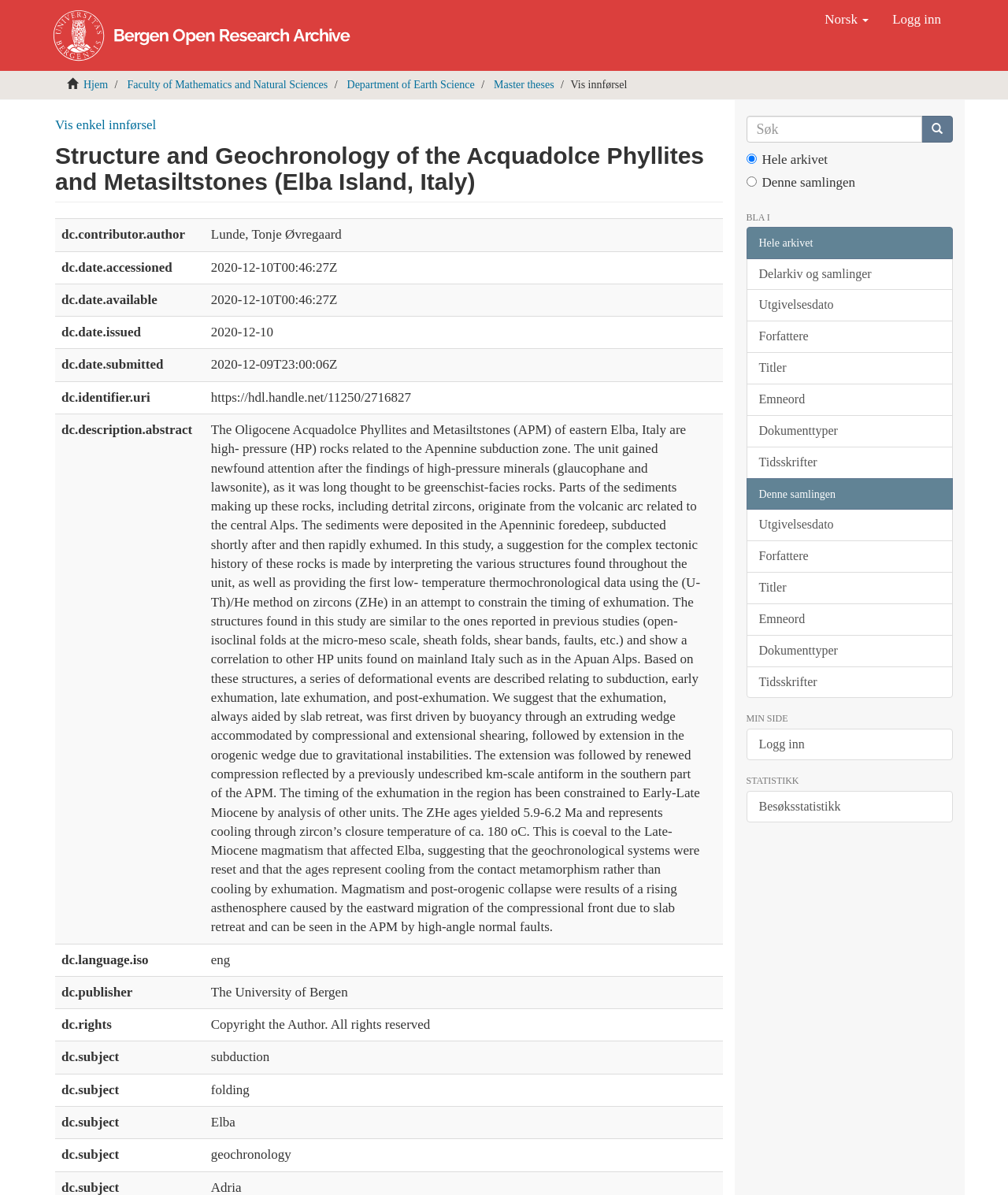Calculate the bounding box coordinates for the UI element based on the following description: "Delarkiv og samlinger". Ensure the coordinates are four float numbers between 0 and 1, i.e., [left, top, right, bottom].

[0.74, 0.216, 0.945, 0.243]